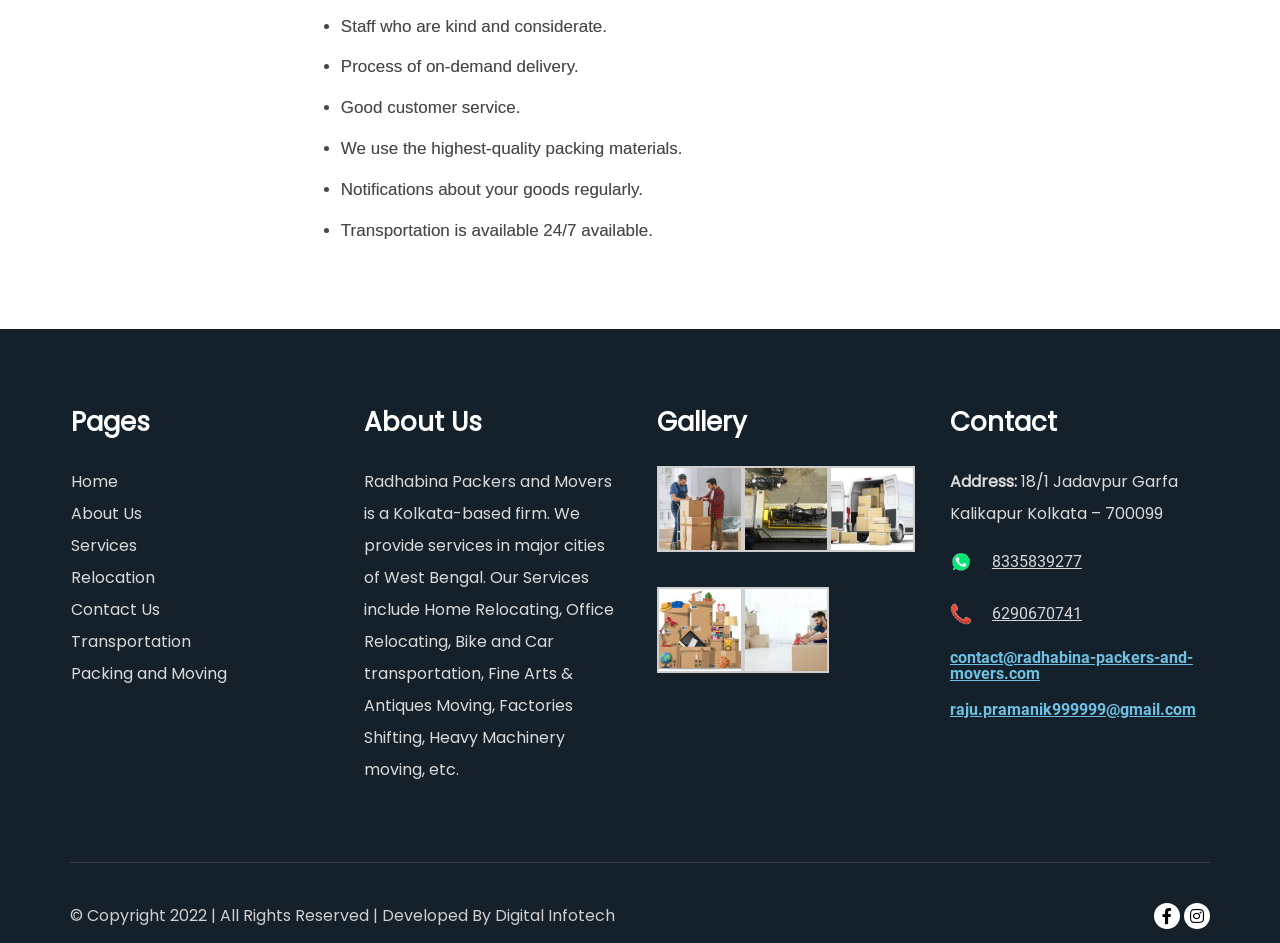What is the theme of the images in the Gallery section?
Look at the image and answer the question with a single word or phrase.

Packing and Moving